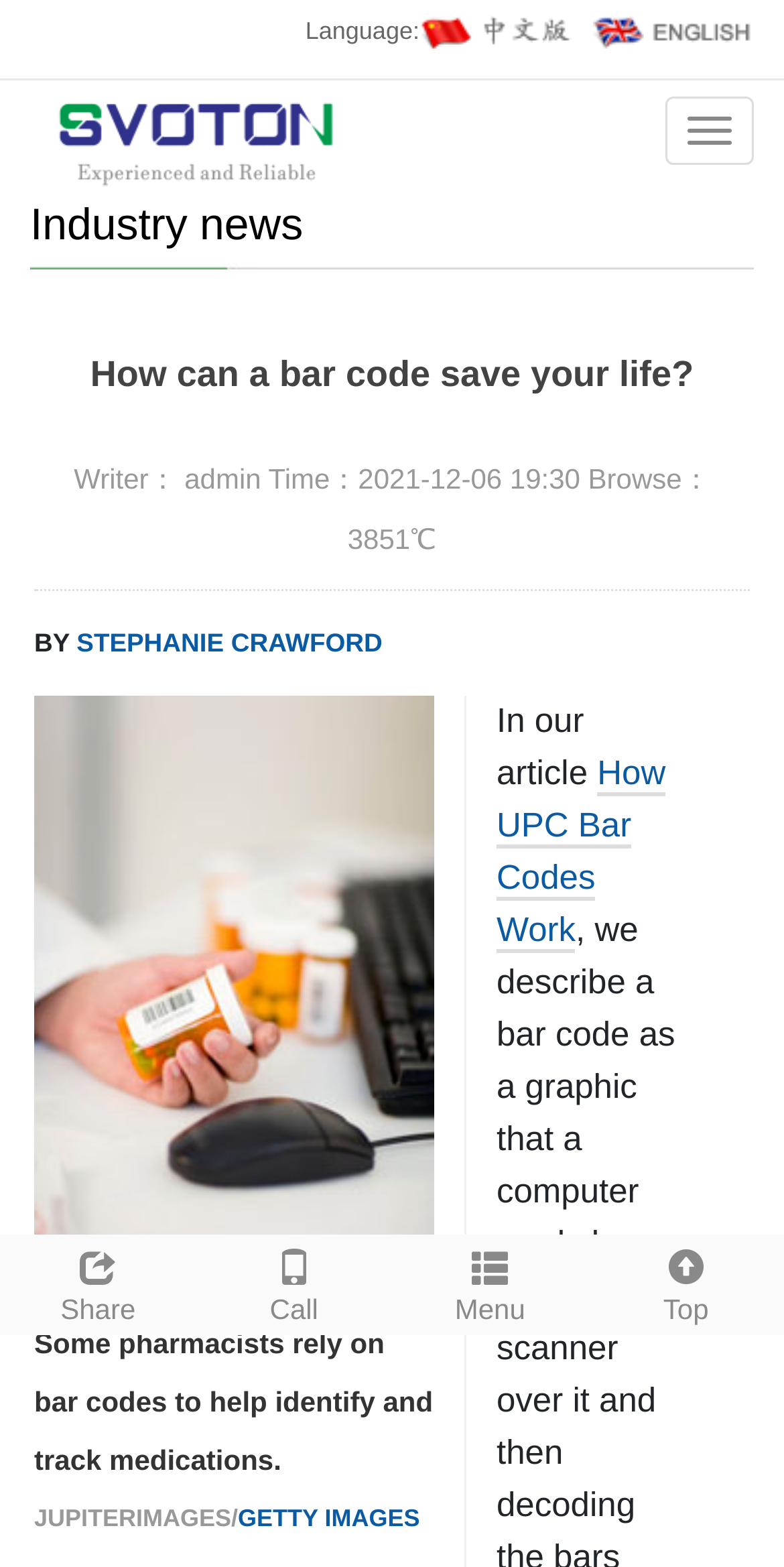Explain the webpage in detail, including its primary components.

The webpage appears to be an article about the importance of bar codes in the pharmaceutical industry. At the top left corner, there is a language selection option with a "Chinese" link and a corresponding flag icon. Next to it, there is an empty link with a flag icon. On the top right corner, there is a "Categories" button that expands to a navigation bar.

Below the language selection options, there is a logo of "SVOTON Technology co., LTD" with a corresponding image. The main content of the webpage is divided into two sections. The first section is headed by "Industry news" and has a prominent title "How can a bar code save your life?".

In the second section, there is an article written by "STEPHANIE CRAWFORD" with a timestamp of "2021-12-06 19:30" and a view count of "3851℃". The article starts with a sentence "Some pharmacists rely on bar codes to help identify and track medications." accompanied by an image from "JUPITERIMAGES/ GETTY IMAGES". The article then mentions another article titled "How UPC Bar Codes Work".

At the bottom of the webpage, there are three links: "Share", "Call", and "Top". The "Share" link has a popup menu, while the "Top" link likely takes the user back to the top of the webpage.